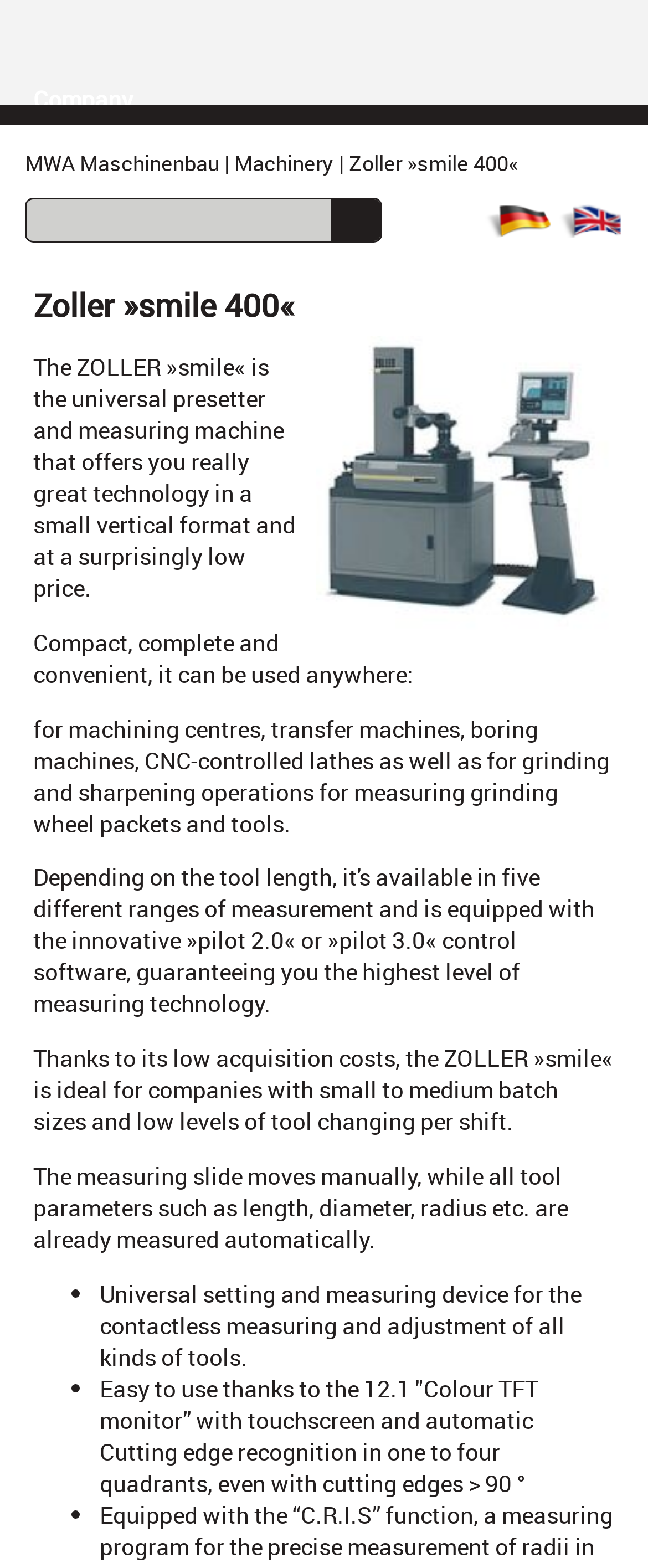Provide the bounding box coordinates for the area that should be clicked to complete the instruction: "Search for keywords".

[0.041, 0.128, 0.503, 0.152]